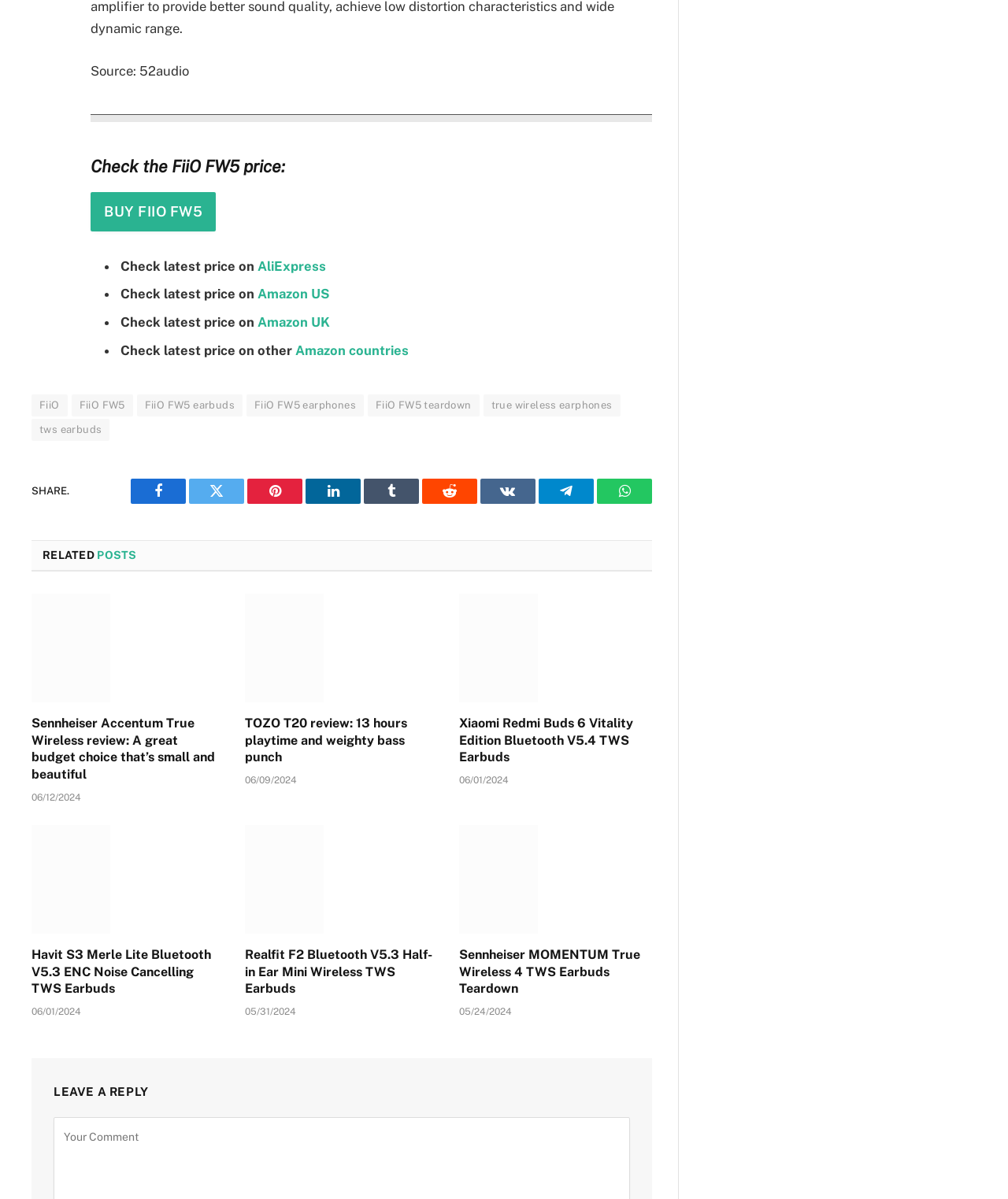Show the bounding box coordinates for the element that needs to be clicked to execute the following instruction: "Read Sennheiser Accentum True Wireless review". Provide the coordinates in the form of four float numbers between 0 and 1, i.e., [left, top, right, bottom].

[0.031, 0.495, 0.223, 0.586]